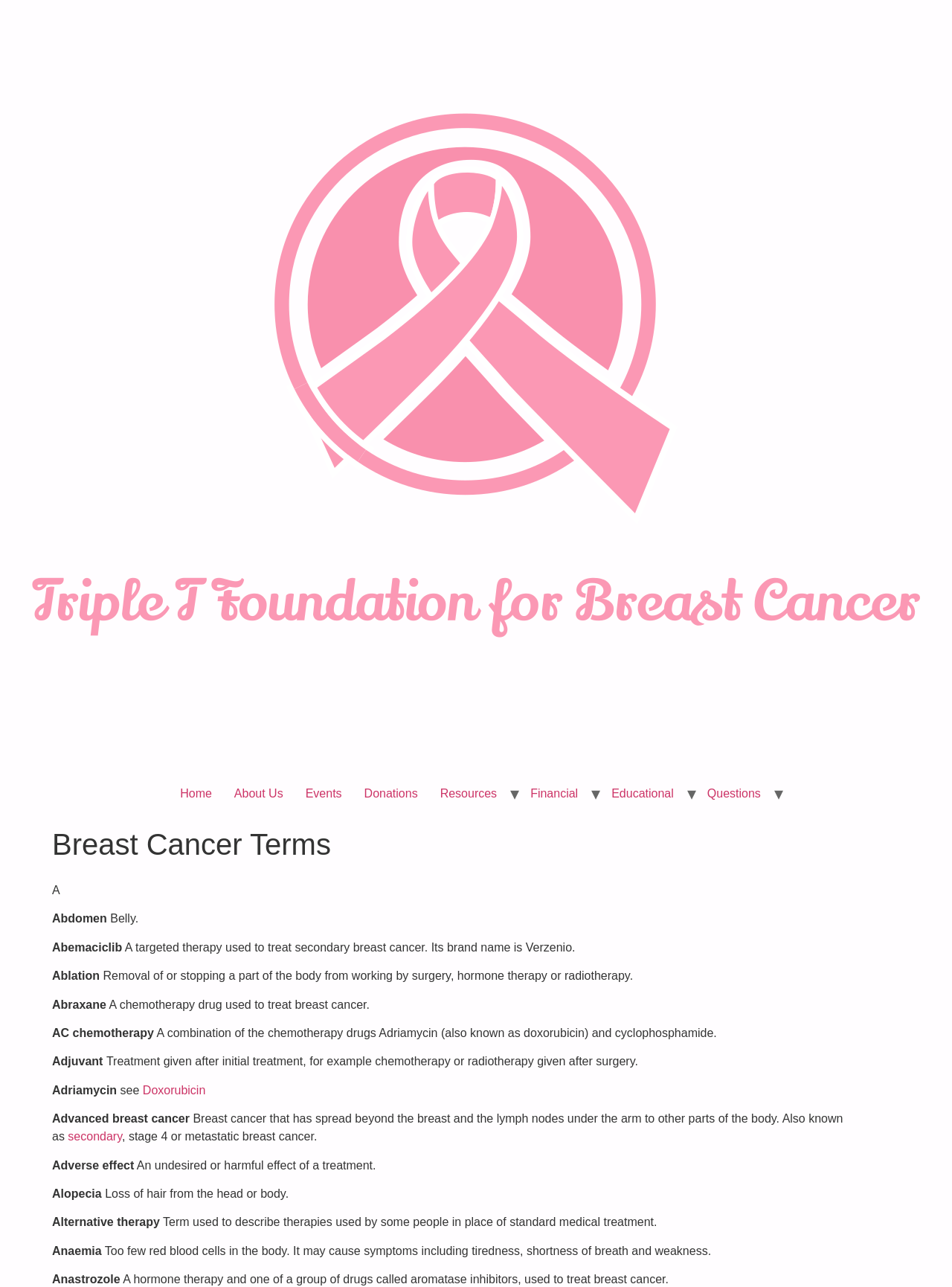Look at the image and write a detailed answer to the question: 
How many links are there in the navigation menu?

The navigation menu is located at the top of the webpage, and it contains links to 'Home', 'About Us', 'Events', 'Donations', 'Resources', 'Financial', and 'Educational'. By counting these links, we can determine that there are 7 links in the navigation menu.